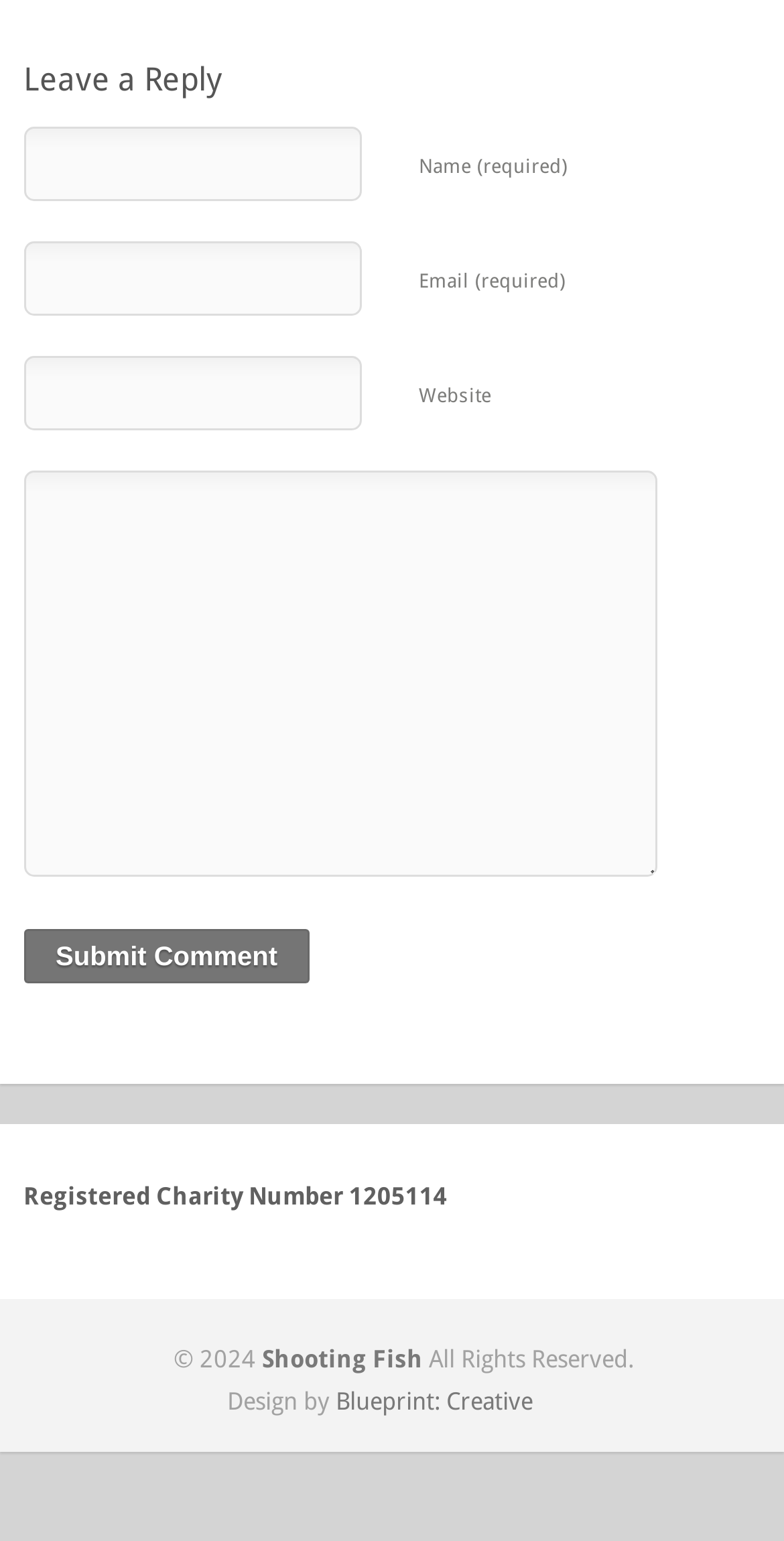Please provide a comprehensive response to the question based on the details in the image: What is the name of the designer of the webpage?

The StaticText 'Design by' is followed by a link 'Blueprint: Creative', which suggests that Blueprint: Creative is the designer of the webpage.